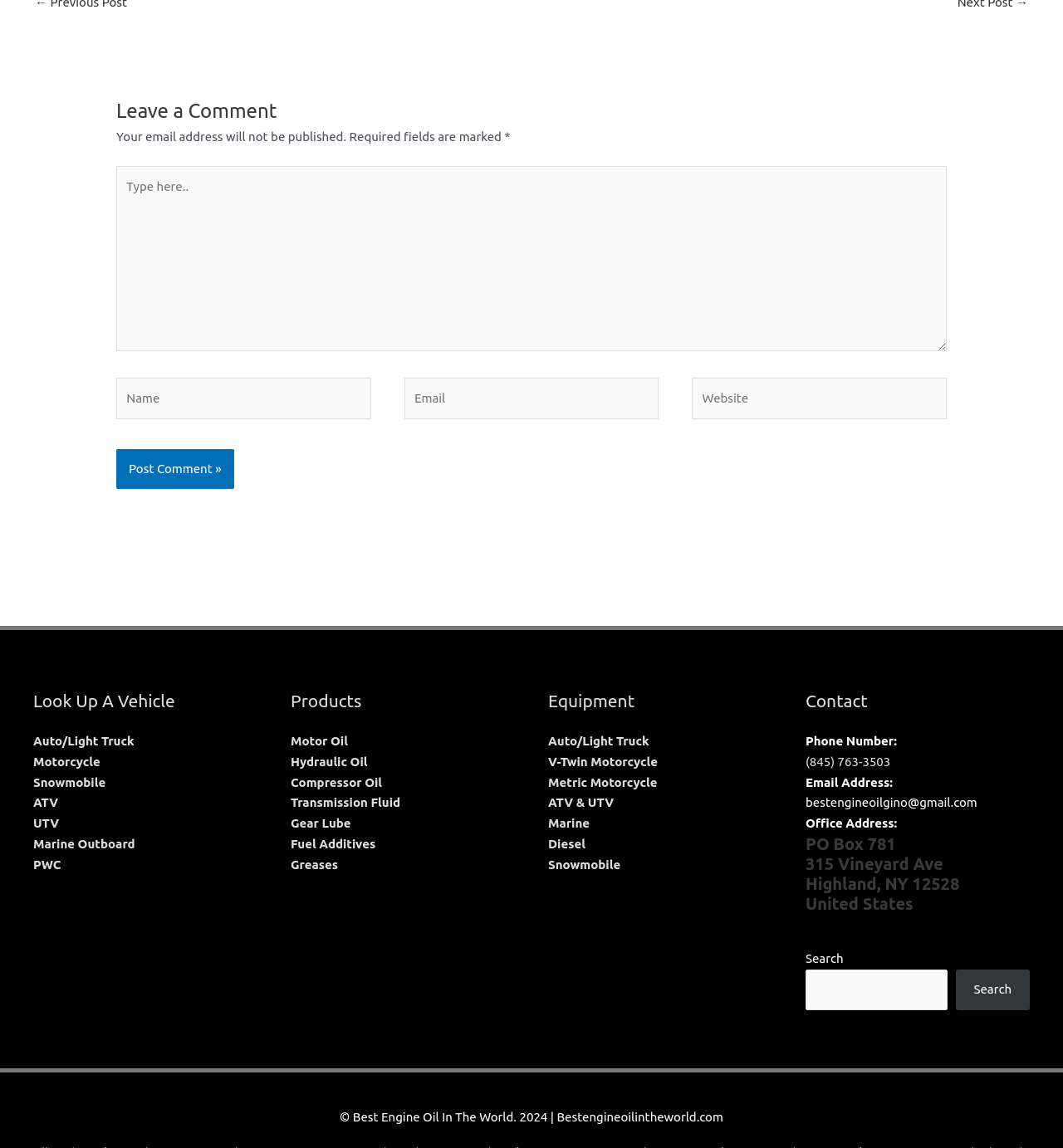What is the purpose of the text box labeled 'Name'?
Answer the question with a thorough and detailed explanation.

The text box labeled 'Name' is part of a comment form, and it is used to enter the name of the person leaving a comment. This is a common field in comment forms, allowing the commenter to identify themselves.